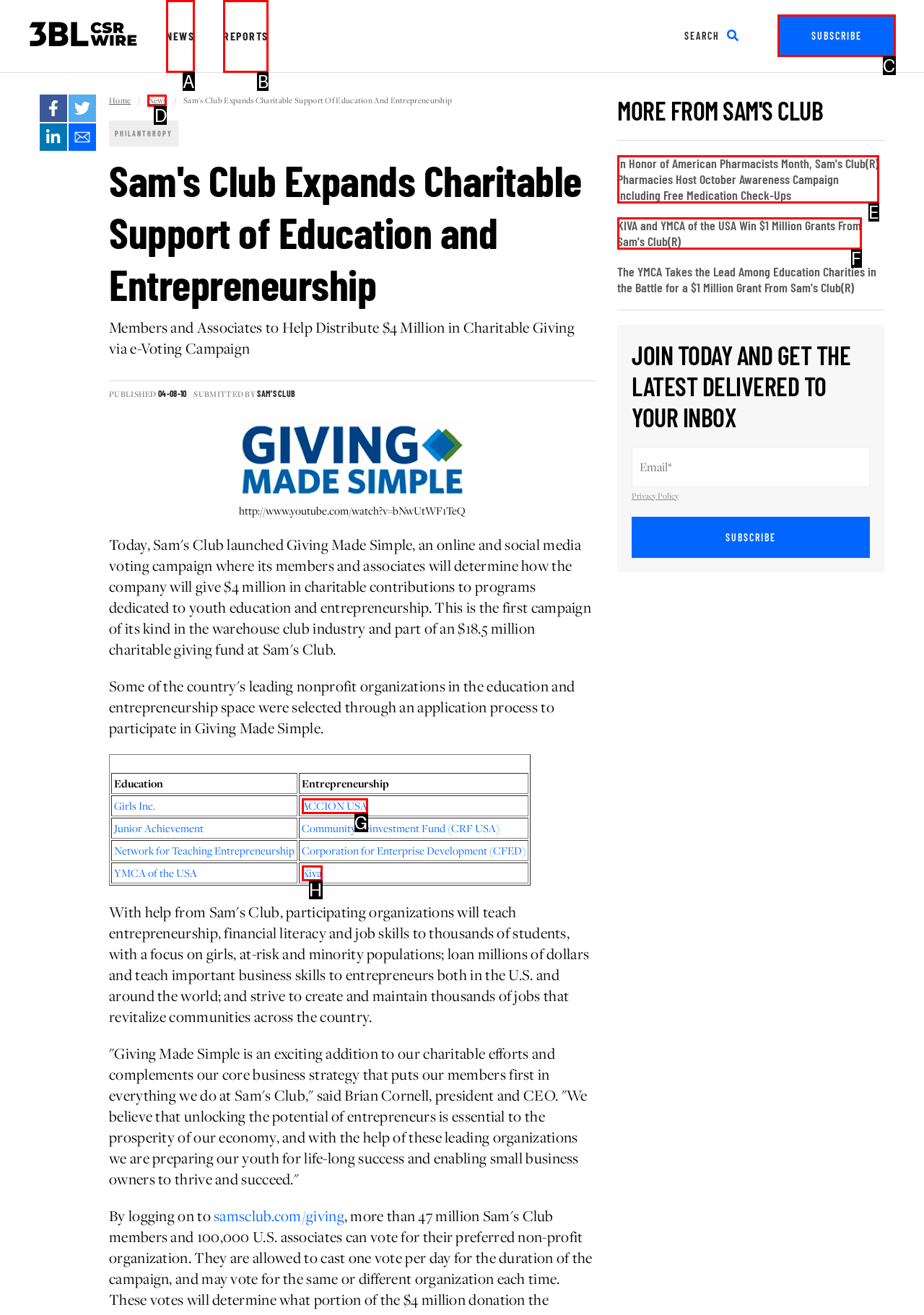From the given options, choose the one to complete the task: Subscribe to the newsletter
Indicate the letter of the correct option.

C